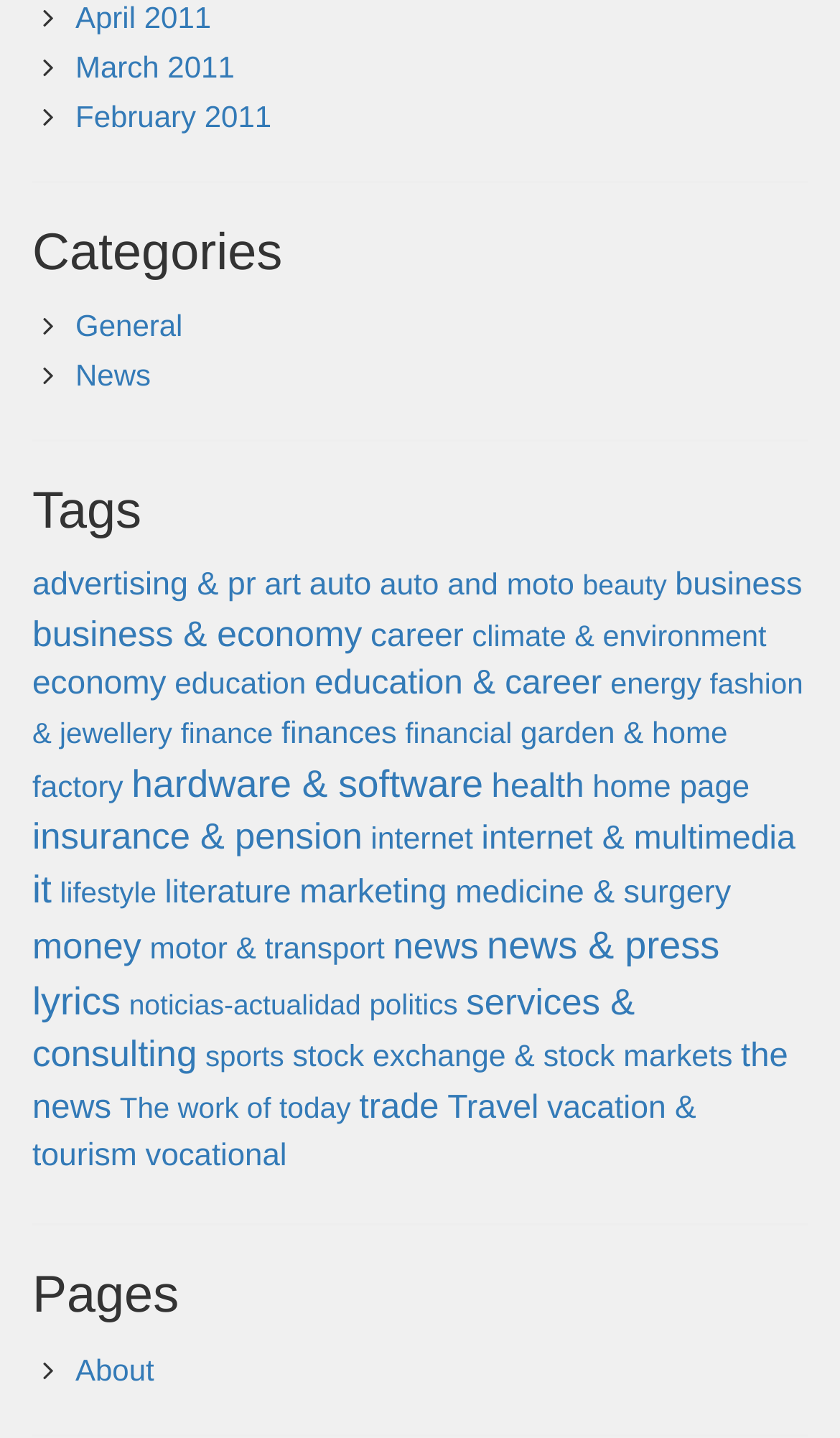How many items are in the 'business & economy' category?
Using the image as a reference, answer the question with a short word or phrase.

62 items